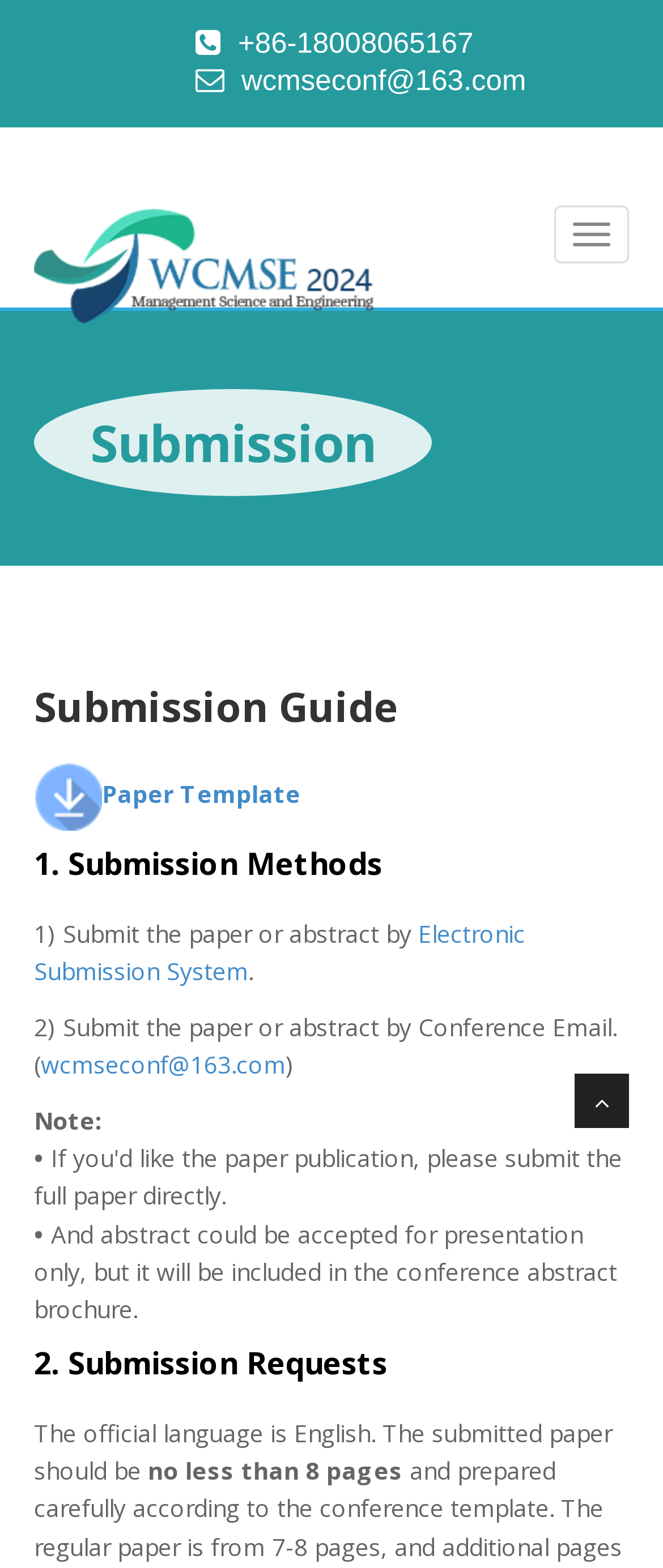What is the email address for submission?
Using the image, provide a detailed and thorough answer to the question.

I found the email address by looking at the static text element with the bounding box coordinates [0.364, 0.042, 0.794, 0.062], which contains the email address wcmseconf@163.com. This email address is also mentioned as a link in the submission guide section.